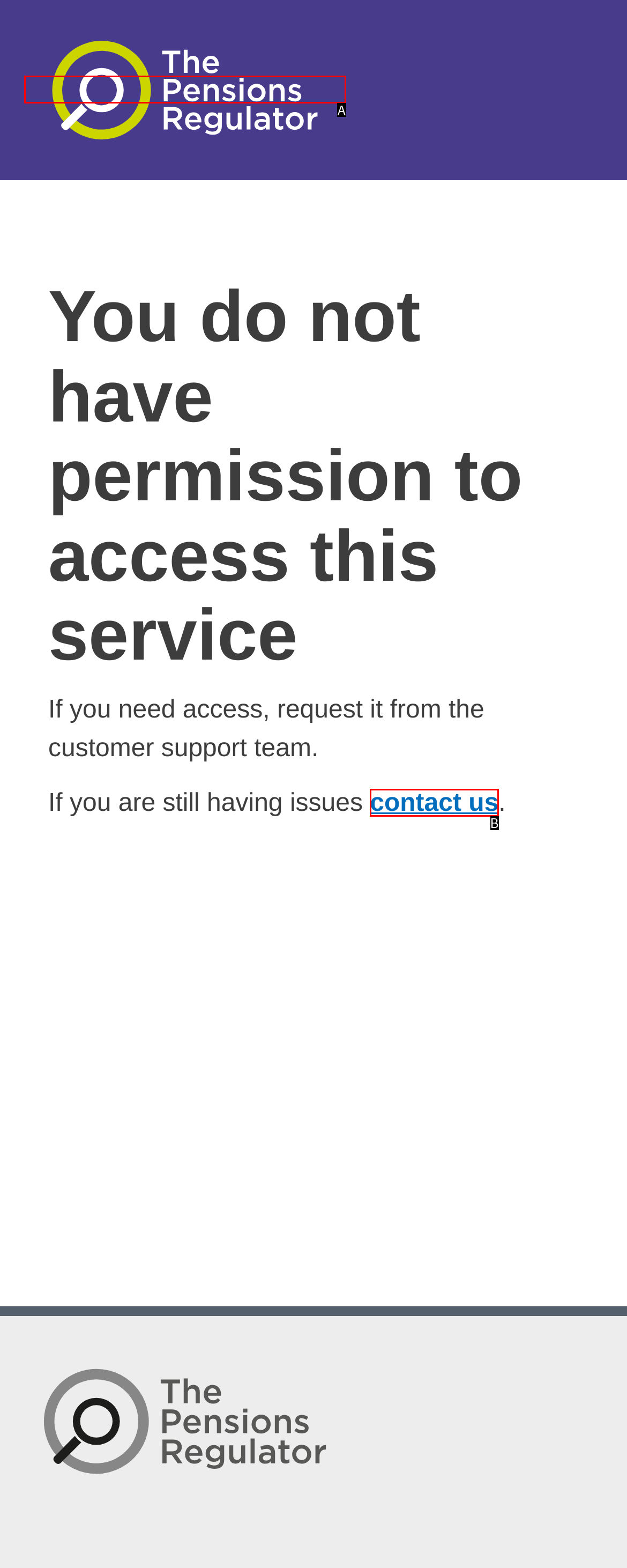Pinpoint the HTML element that fits the description: contact us
Answer by providing the letter of the correct option.

B